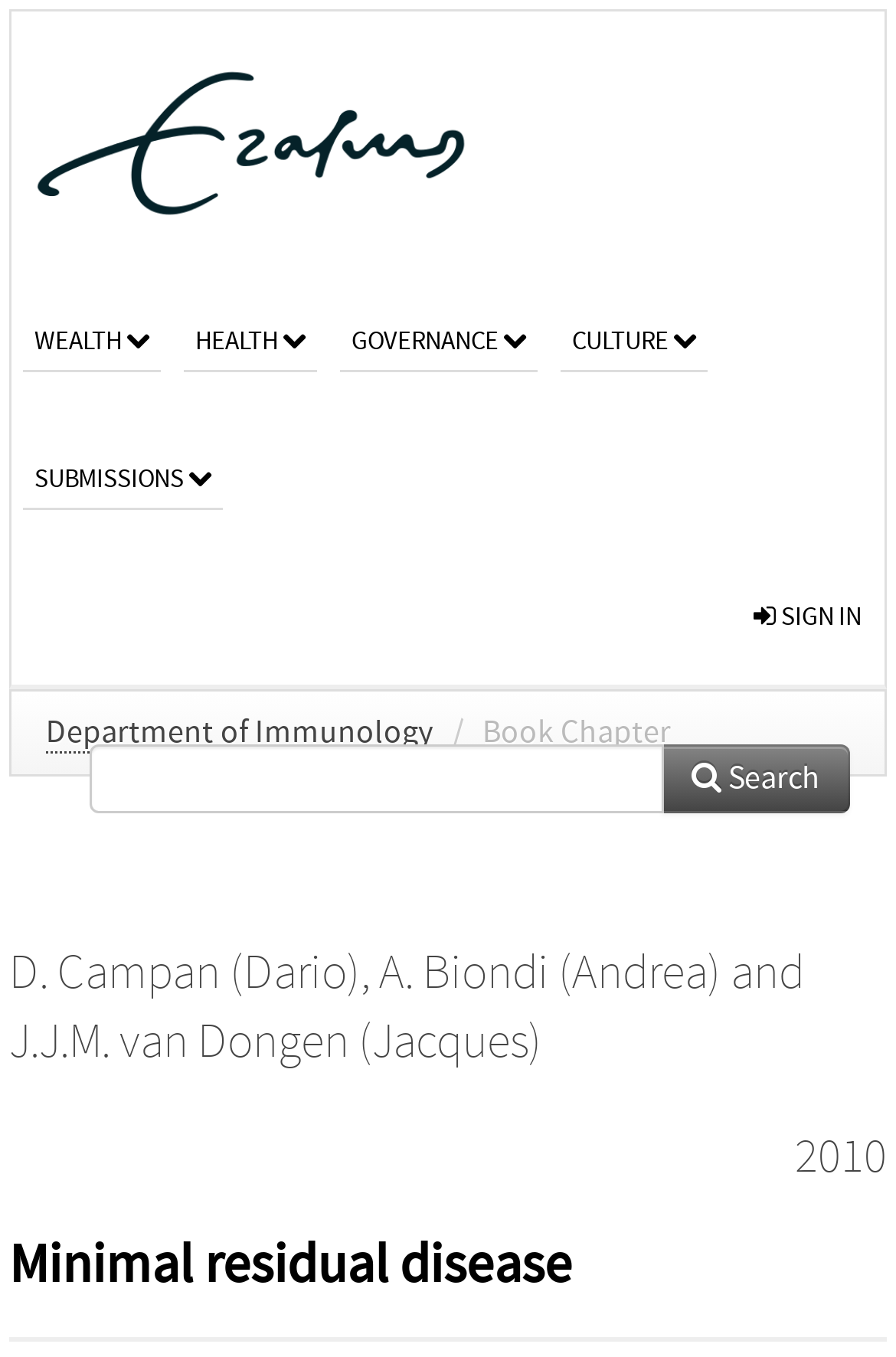What is the name of the university?
From the details in the image, answer the question comprehensively.

I inferred this answer by looking at the top-left corner of the webpage, where I found a link with the text 'university website' accompanied by an image, which suggests that the university's name is Erasmus University.